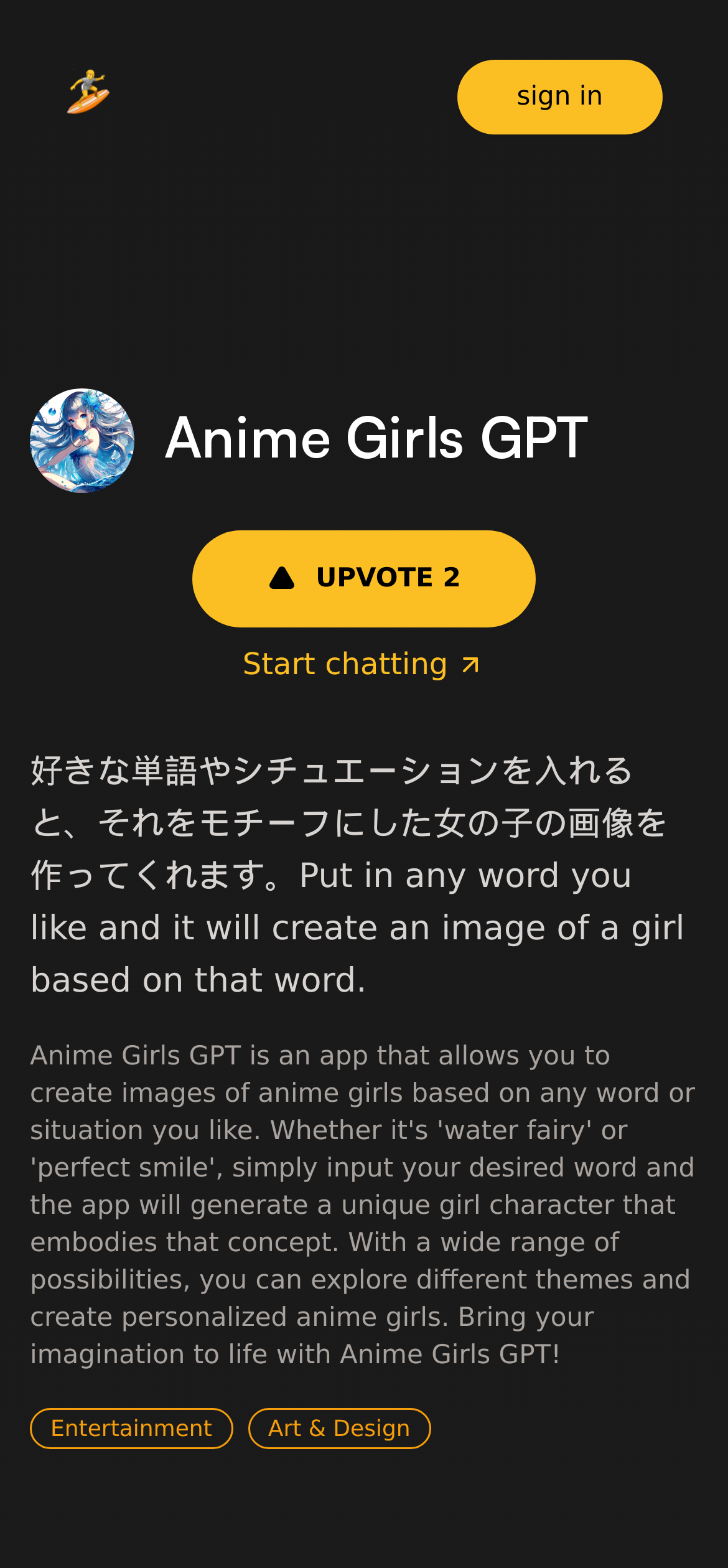Please find and give the text of the main heading on the webpage.

Anime Girls GPT